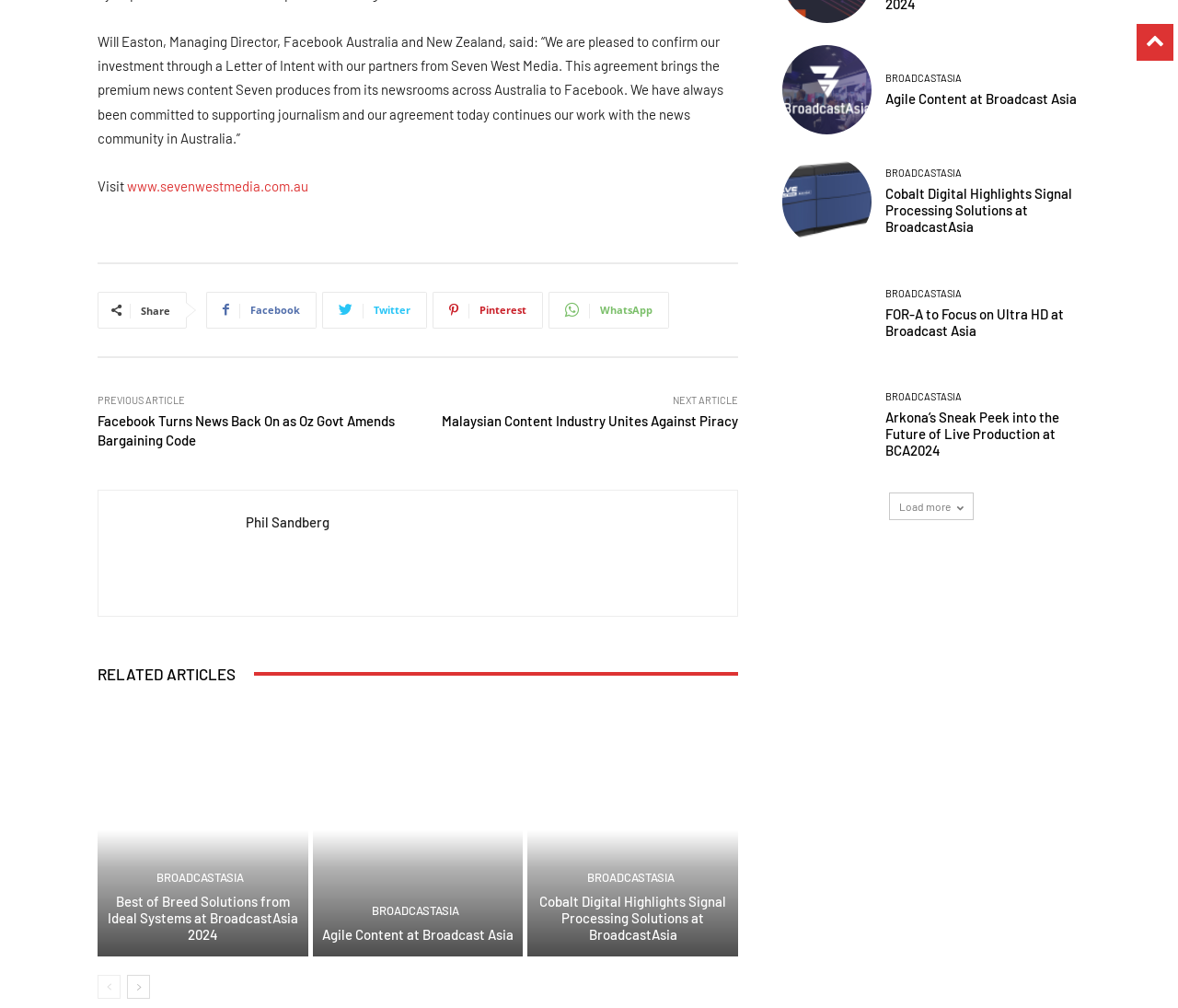Locate the bounding box coordinates of the segment that needs to be clicked to meet this instruction: "View related article about Agile Content at Broadcast Asia".

[0.664, 0.045, 0.74, 0.134]